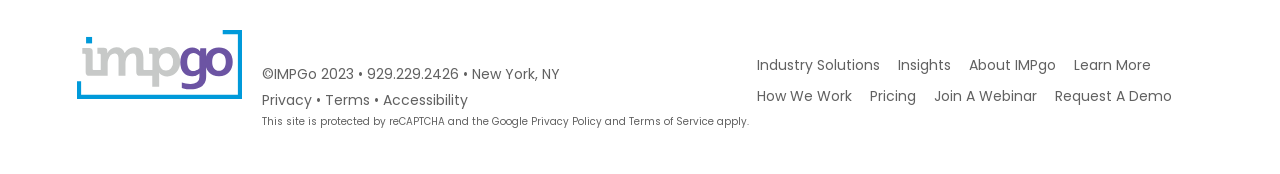Please determine the bounding box coordinates for the element with the description: "Privacy Policy".

[0.414, 0.667, 0.47, 0.739]